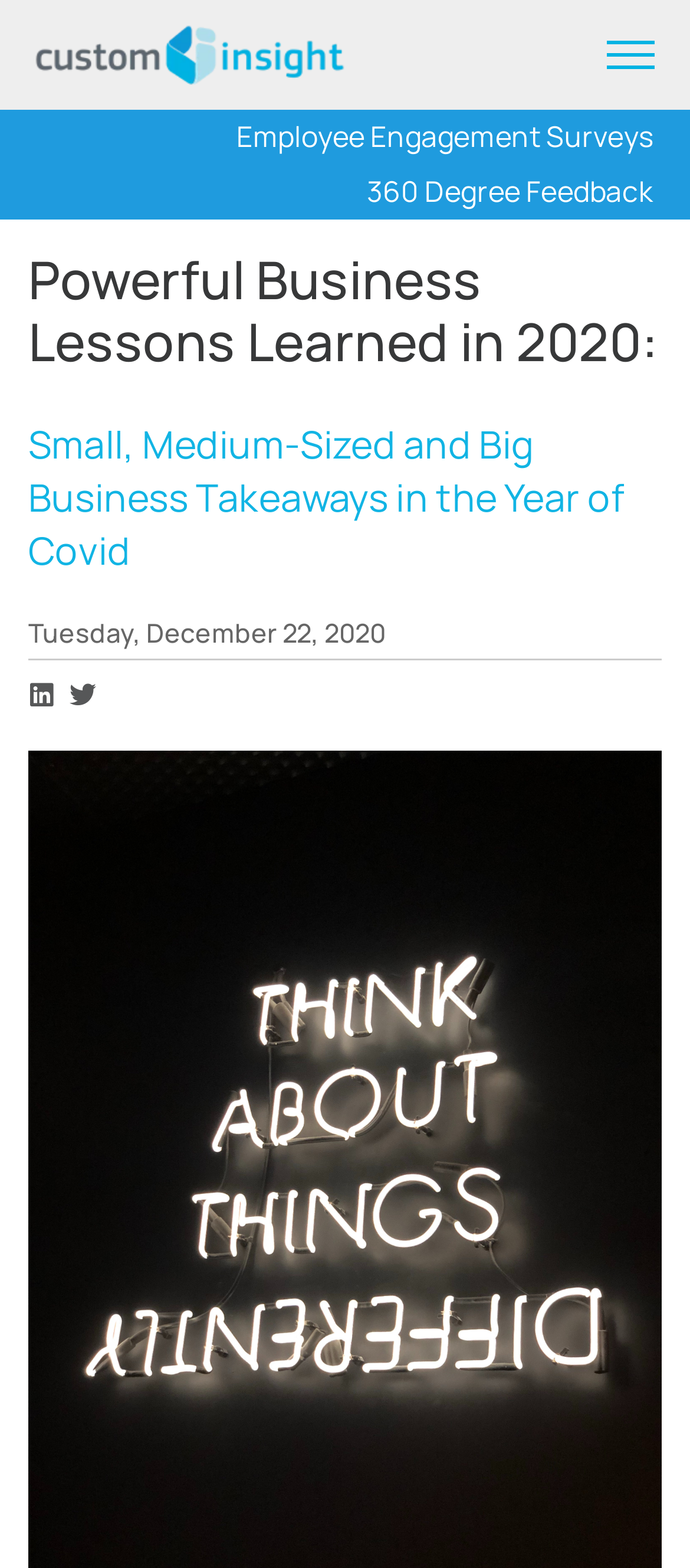Identify the bounding box coordinates for the UI element described as: "aria-label="expand menu"". The coordinates should be provided as four floats between 0 and 1: [left, top, right, bottom].

[0.88, 0.019, 0.949, 0.05]